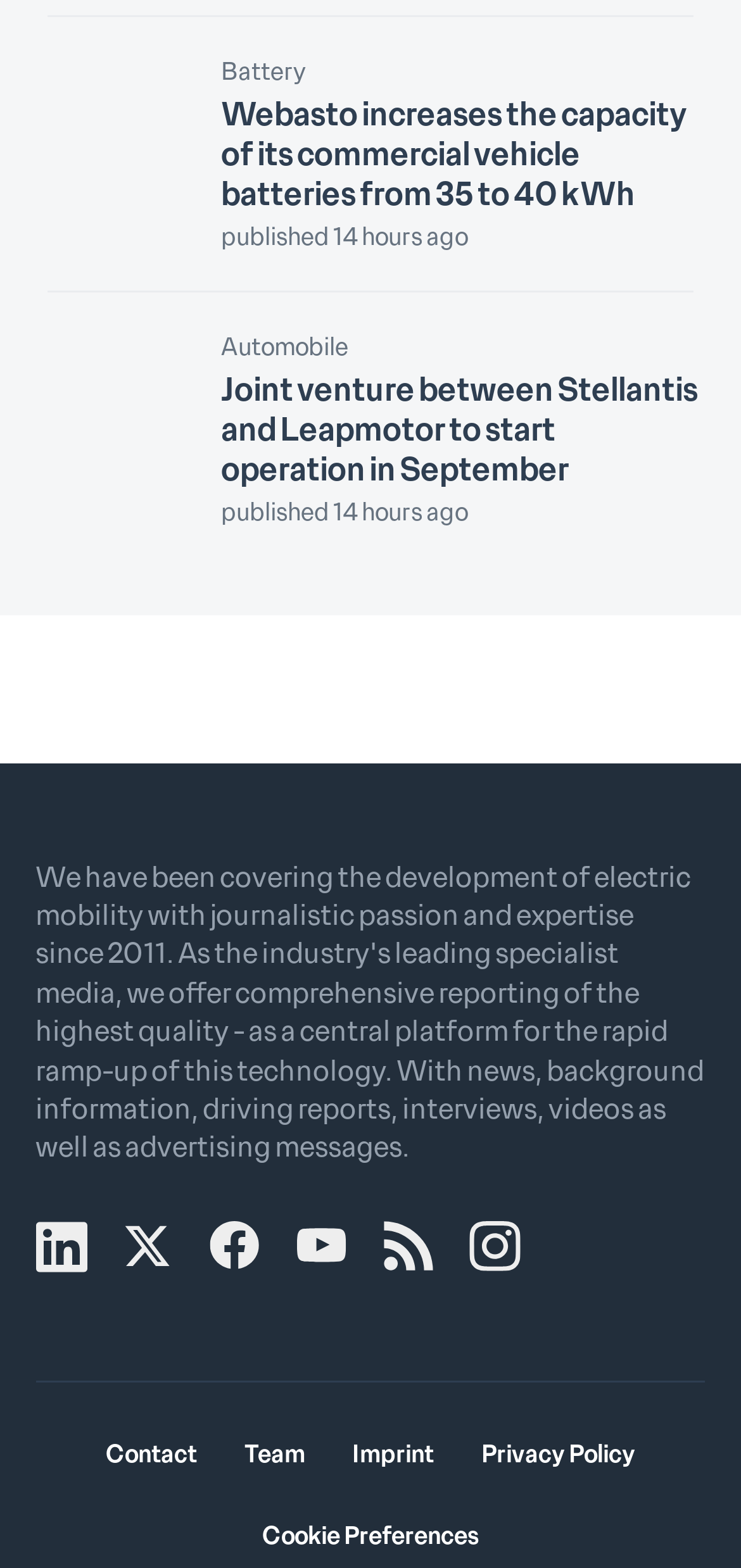Analyze the image and give a detailed response to the question:
What is the position of the 'Contact' link?

By examining the bounding box coordinates, I can see that the 'Contact' link has a y1 coordinate of 0.916, which is near the bottom of the webpage, and an x1 coordinate of 0.143, which is near the left side of the webpage, indicating that the 'Contact' link is positioned at the bottom left of the webpage.